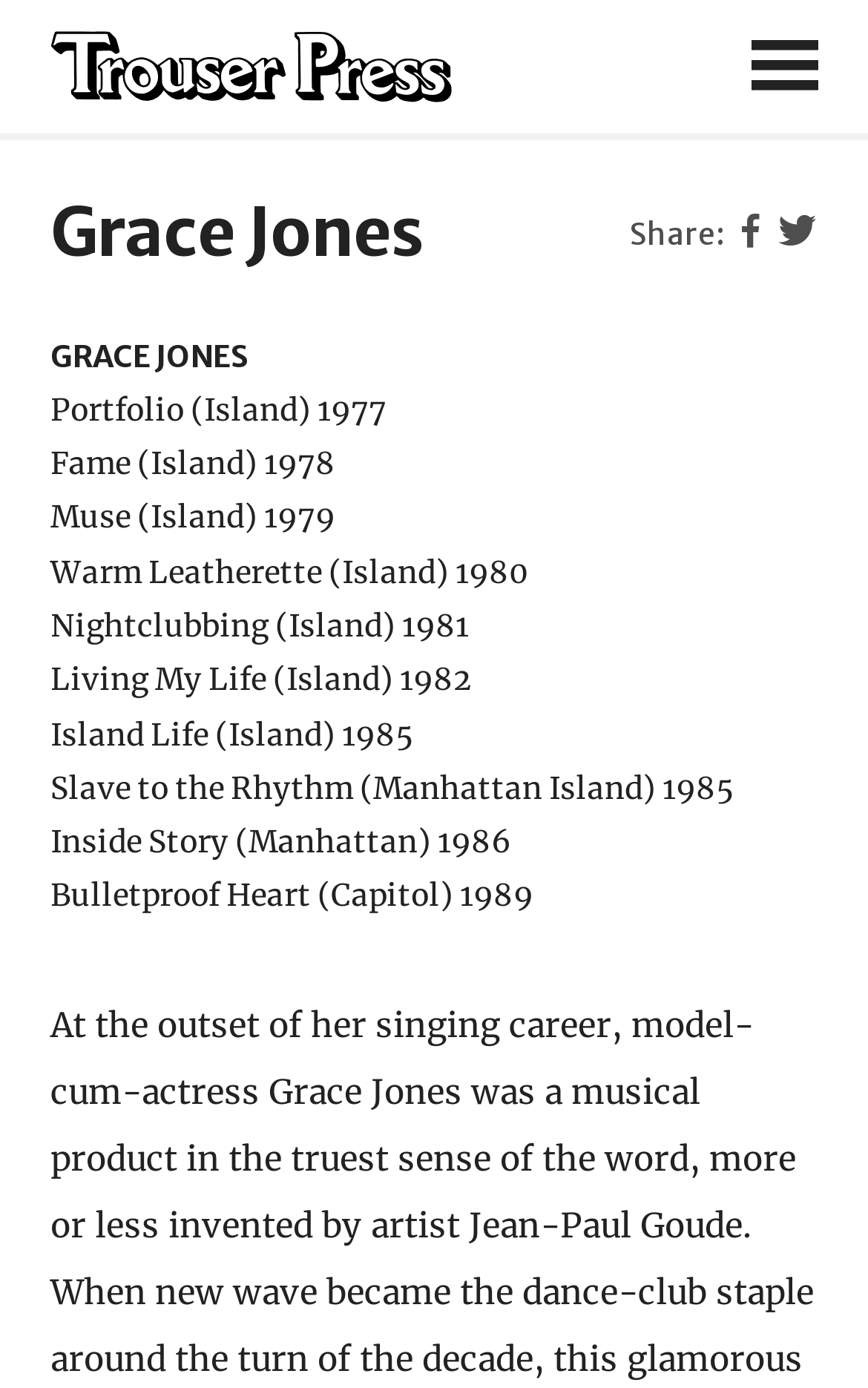Give a one-word or short-phrase answer to the following question: 
How many albums are listed on this webpage?

10